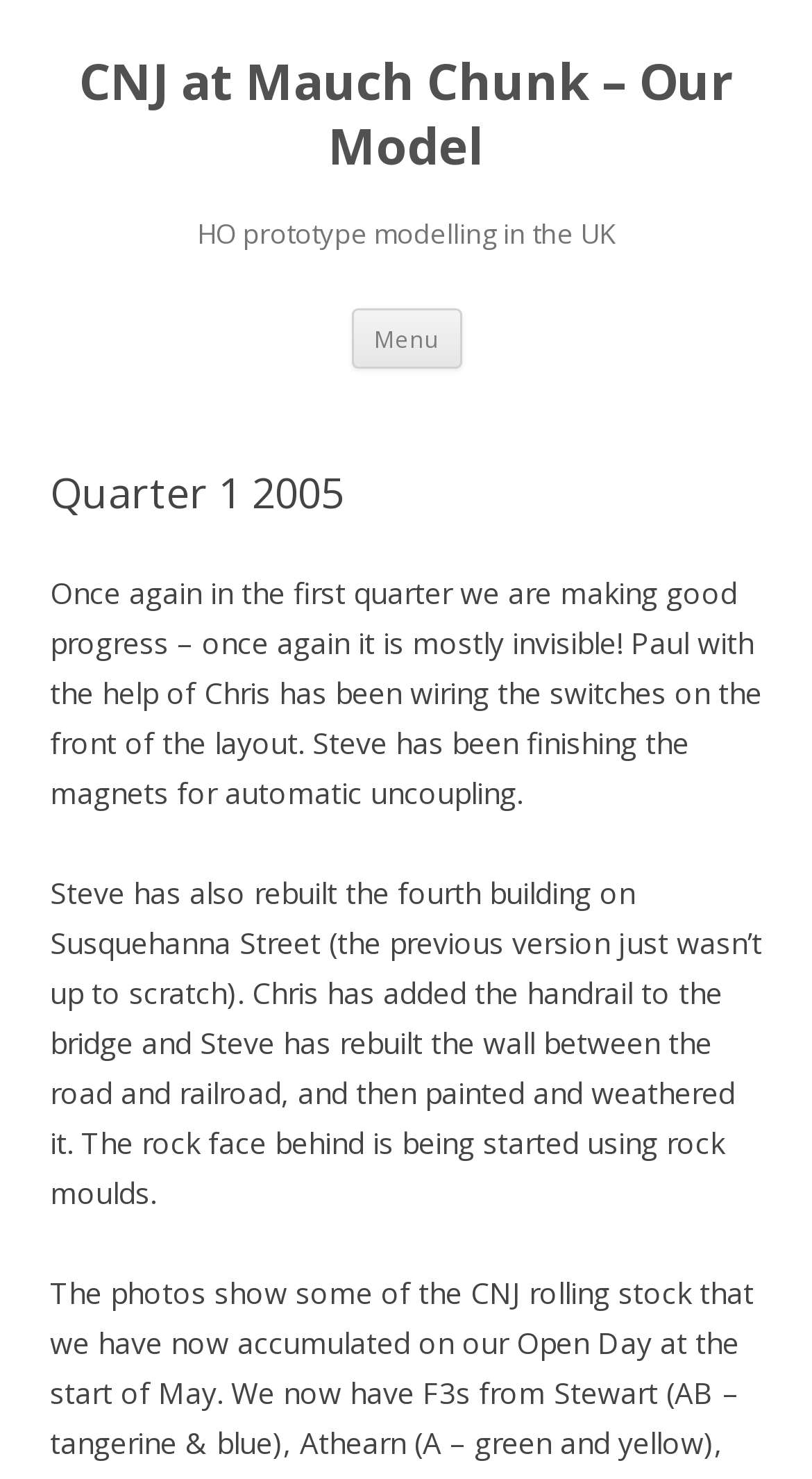Given the element description Menu, specify the bounding box coordinates of the corresponding UI element in the format (top-left x, top-left y, bottom-right x, bottom-right y). All values must be between 0 and 1.

[0.432, 0.208, 0.568, 0.25]